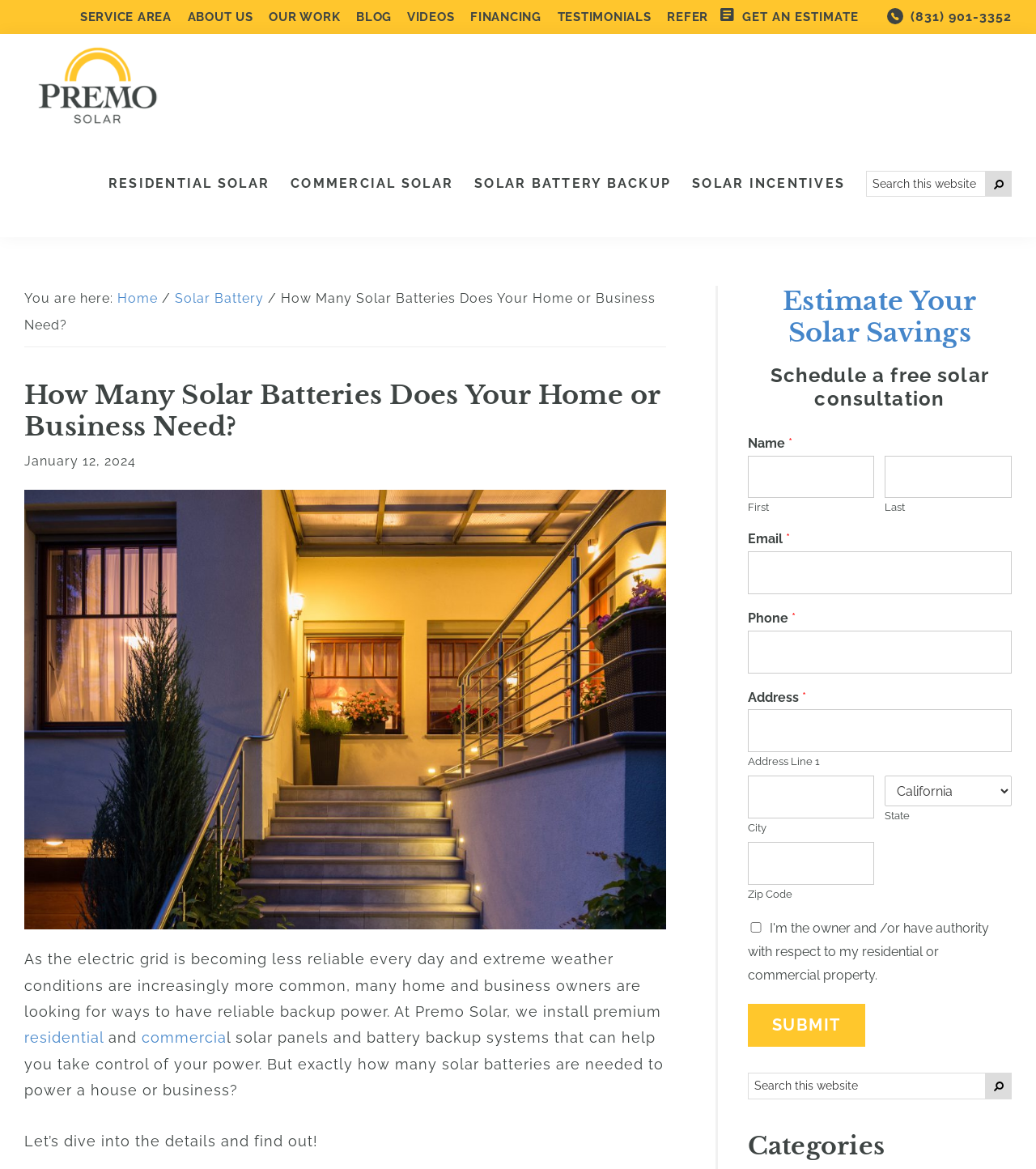Please locate the bounding box coordinates of the element's region that needs to be clicked to follow the instruction: "go to About us". The bounding box coordinates should be provided as four float numbers between 0 and 1, i.e., [left, top, right, bottom].

None